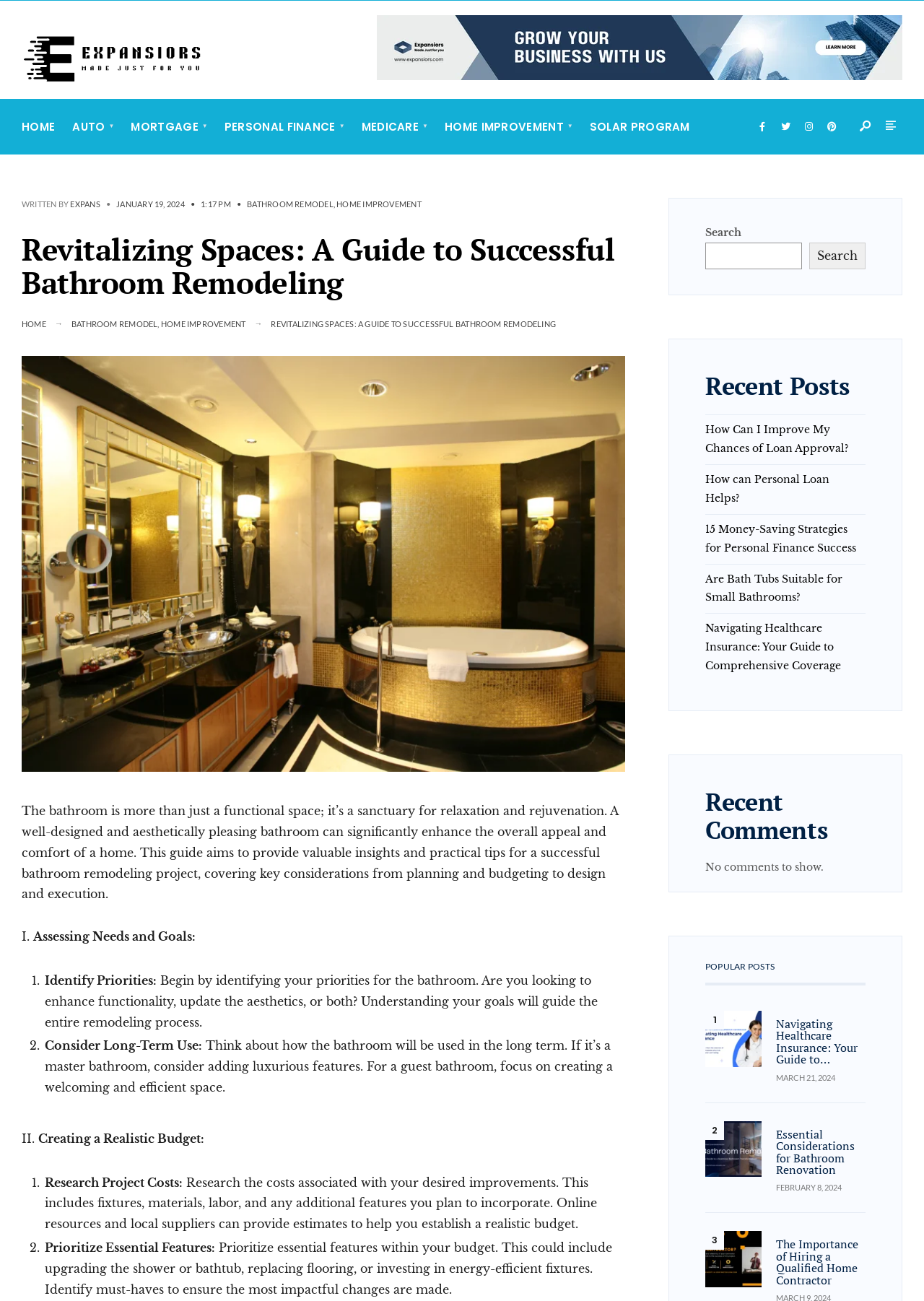What is the main topic of this webpage? From the image, respond with a single word or brief phrase.

Bathroom Remodeling